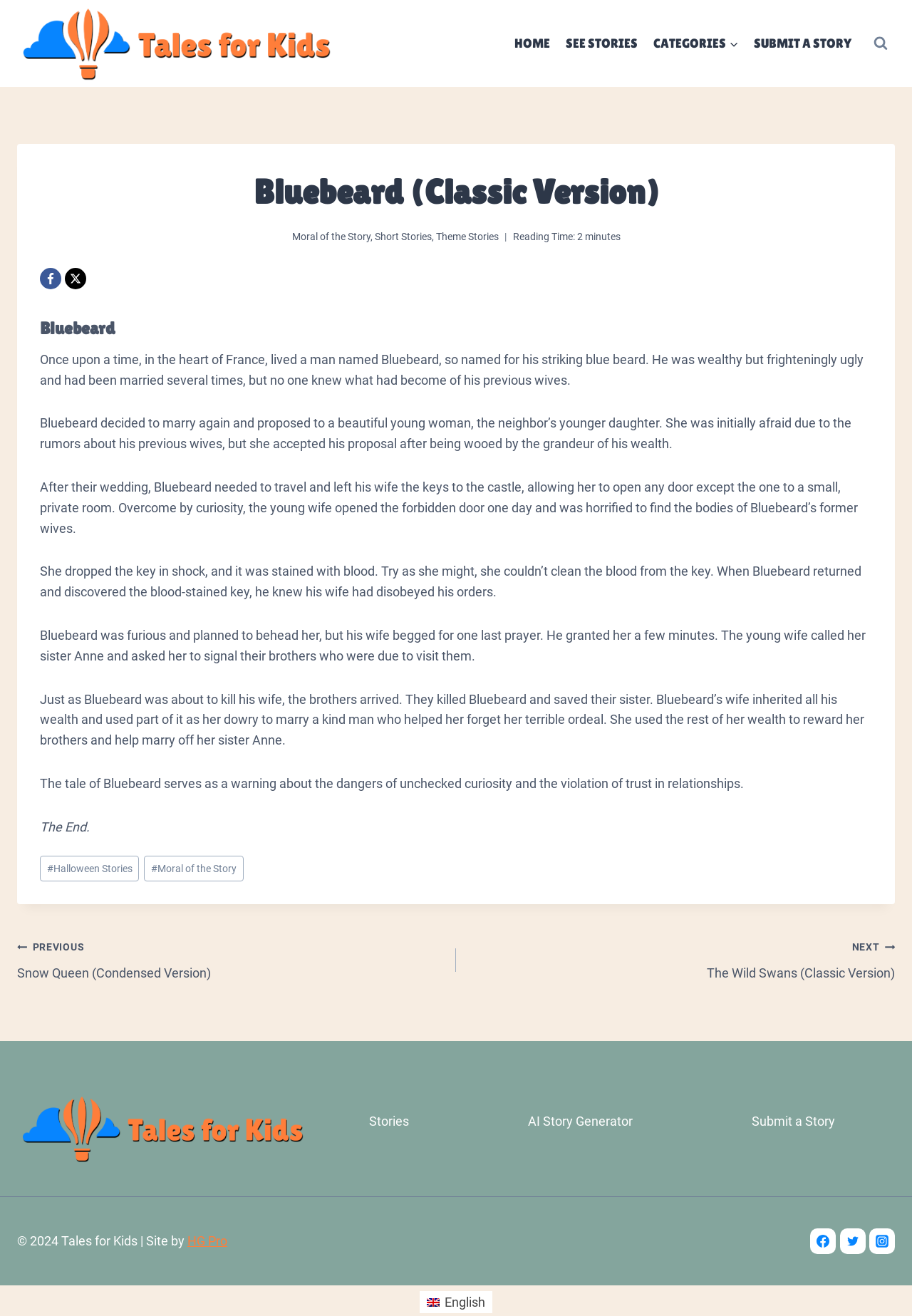Please locate the bounding box coordinates of the element that needs to be clicked to achieve the following instruction: "Go to the NEXT story". The coordinates should be four float numbers between 0 and 1, i.e., [left, top, right, bottom].

[0.5, 0.712, 0.981, 0.748]